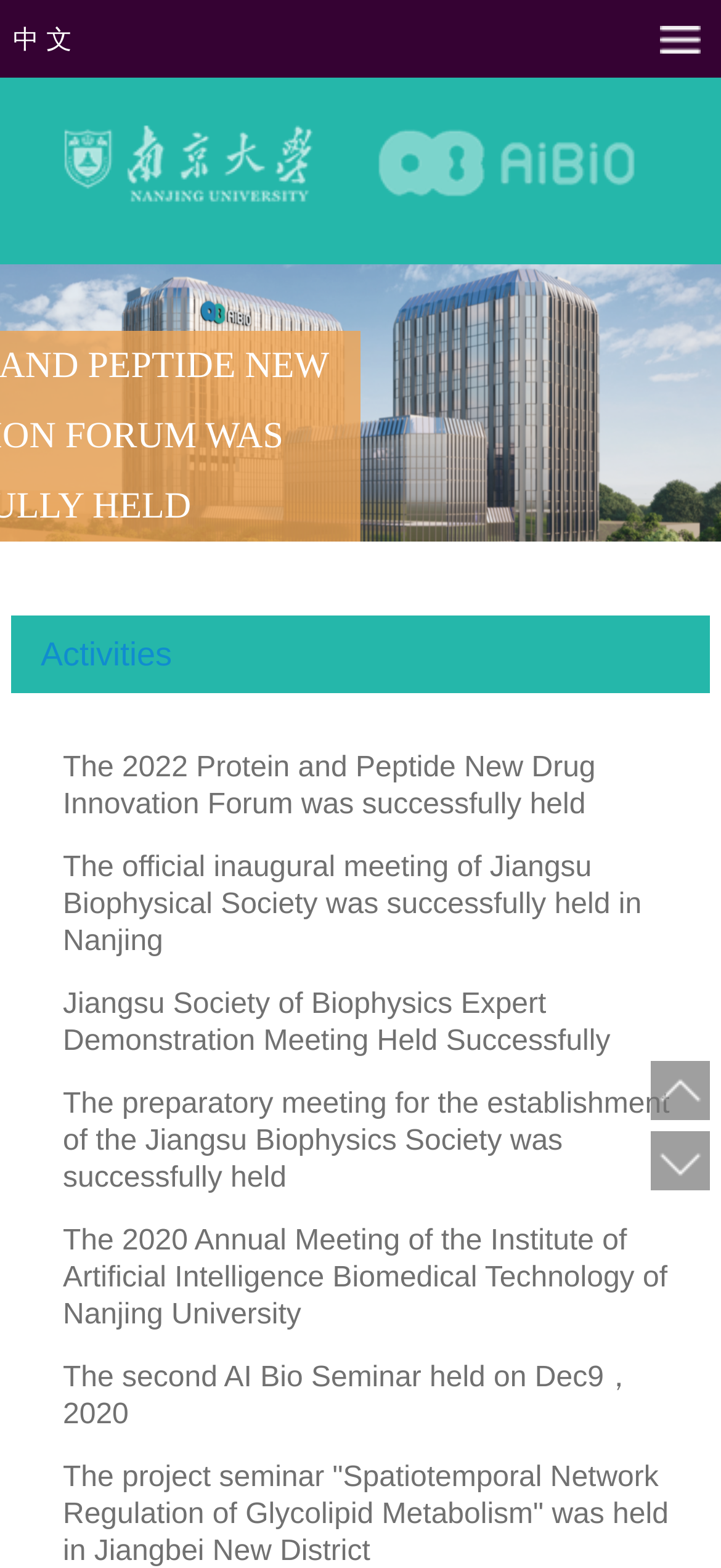Locate the bounding box of the UI element described by: "parent_node: Activities" in the given webpage screenshot.

[0.897, 0.398, 0.974, 0.427]